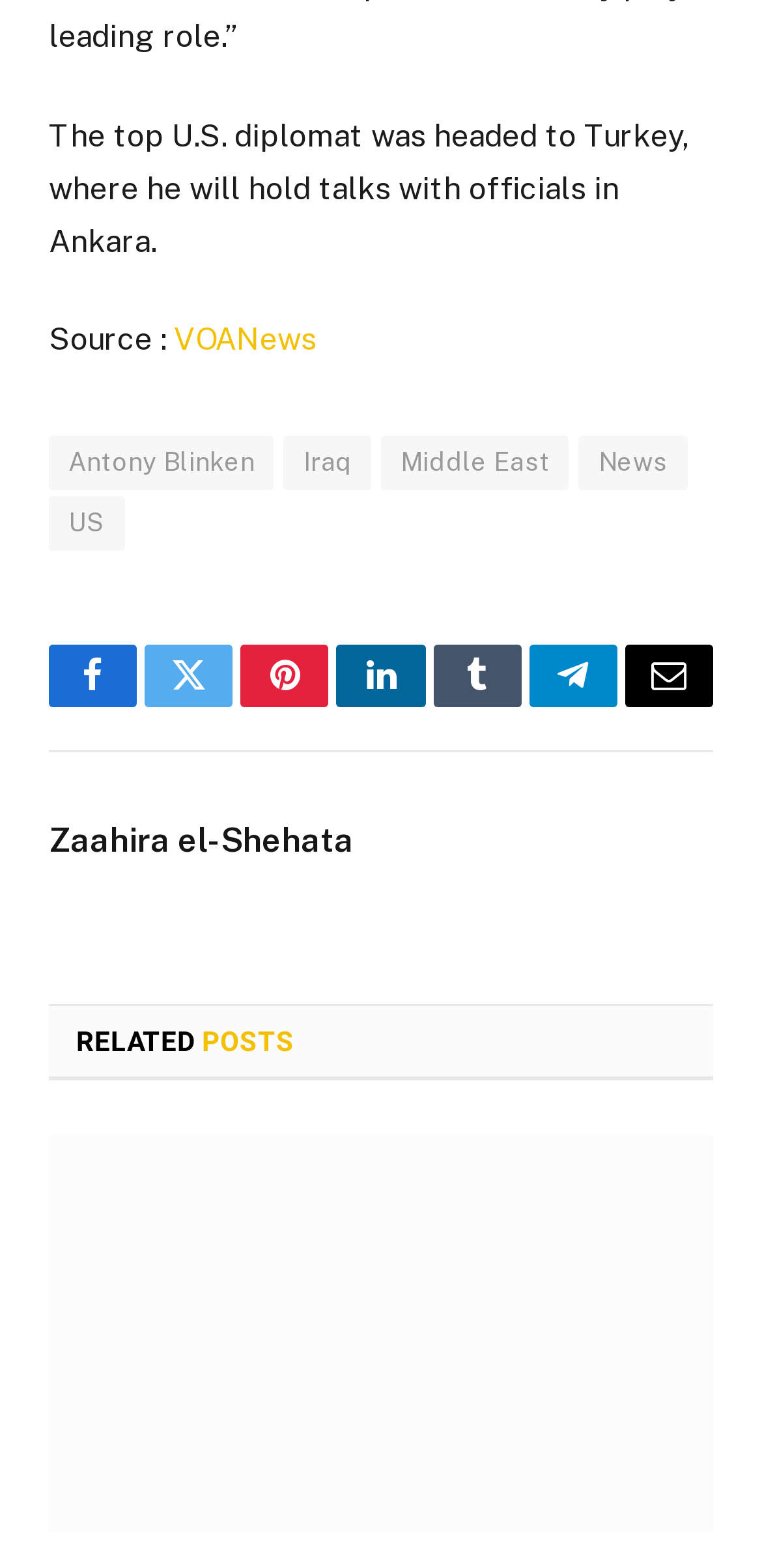Review the image closely and give a comprehensive answer to the question: How many social media platforms are mentioned on the webpage?

The answer can be found by counting the number of link elements with social media platform icons, which are Facebook, Twitter, Pinterest, LinkedIn, Tumblr, and Telegram.